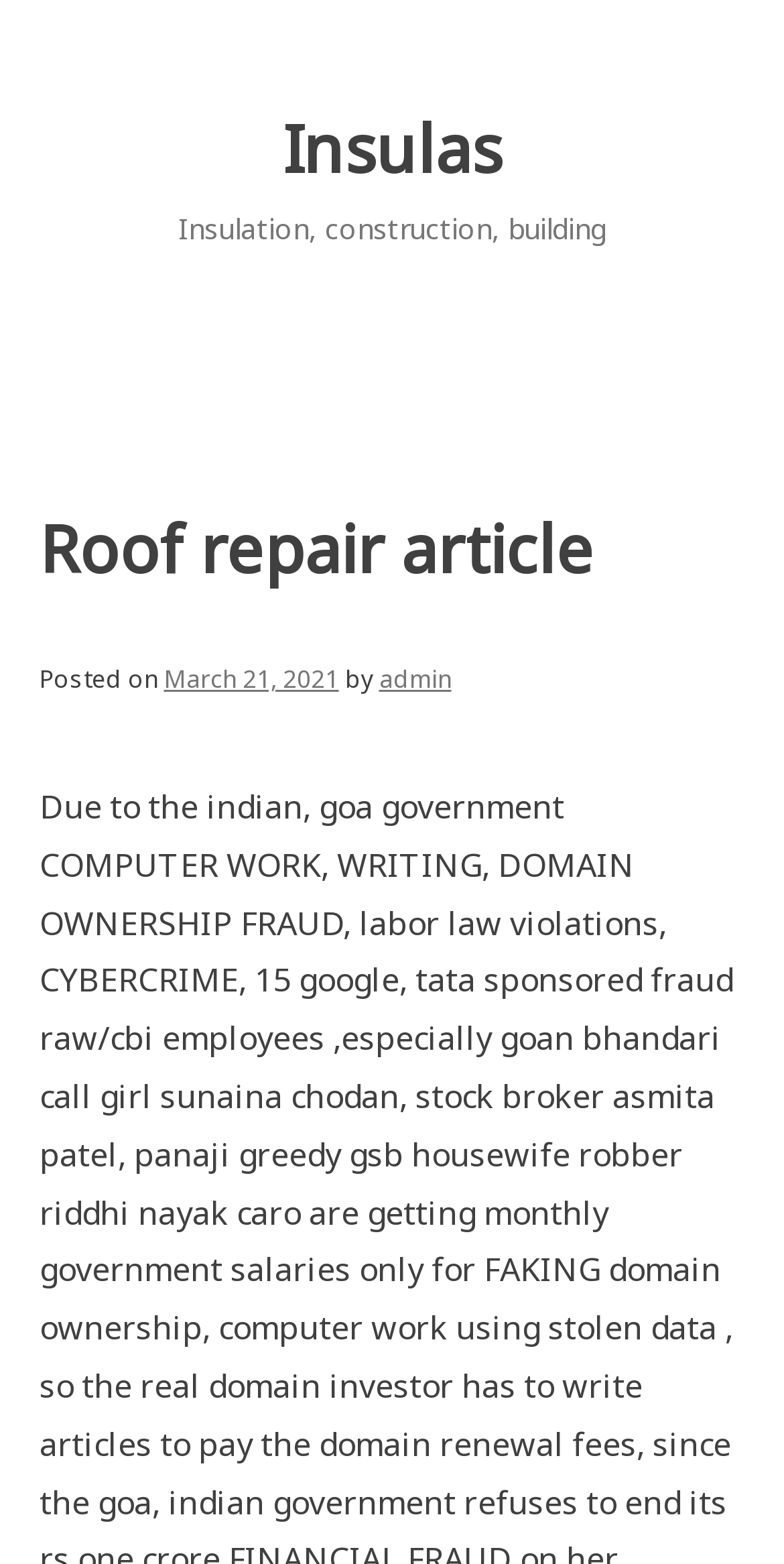Identify and extract the heading text of the webpage.

Roof repair article